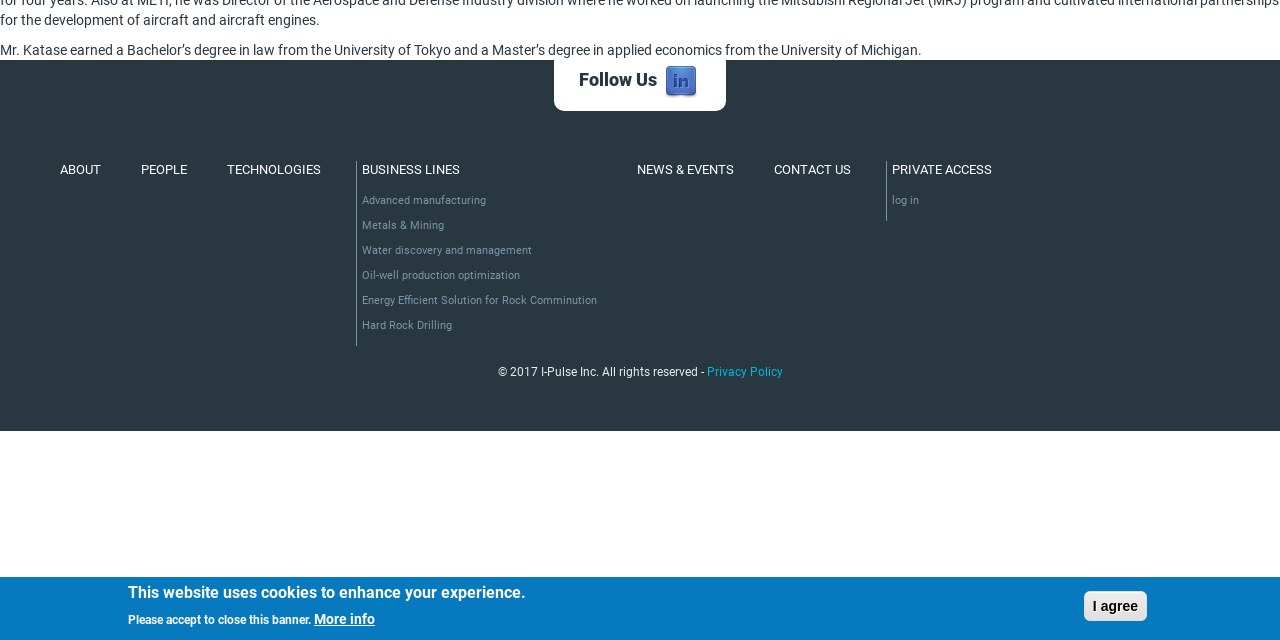Find the bounding box coordinates for the UI element whose description is: "People". The coordinates should be four float numbers between 0 and 1, in the format [left, top, right, bottom].

[0.106, 0.252, 0.15, 0.28]